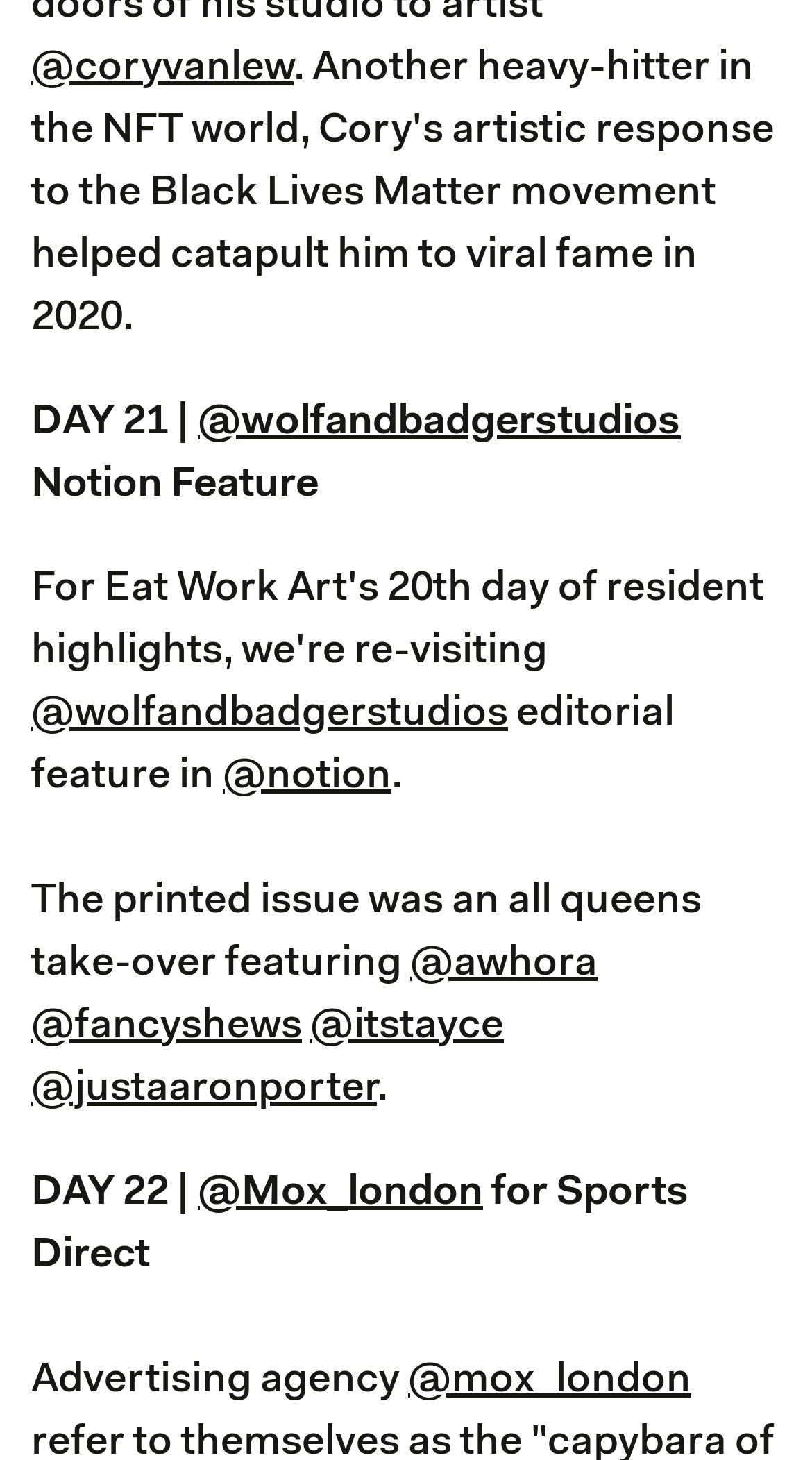Please give the bounding box coordinates of the area that should be clicked to fulfill the following instruction: "read the Notion feature editorial". The coordinates should be in the format of four float numbers from 0 to 1, i.e., [left, top, right, bottom].

[0.038, 0.318, 0.392, 0.347]